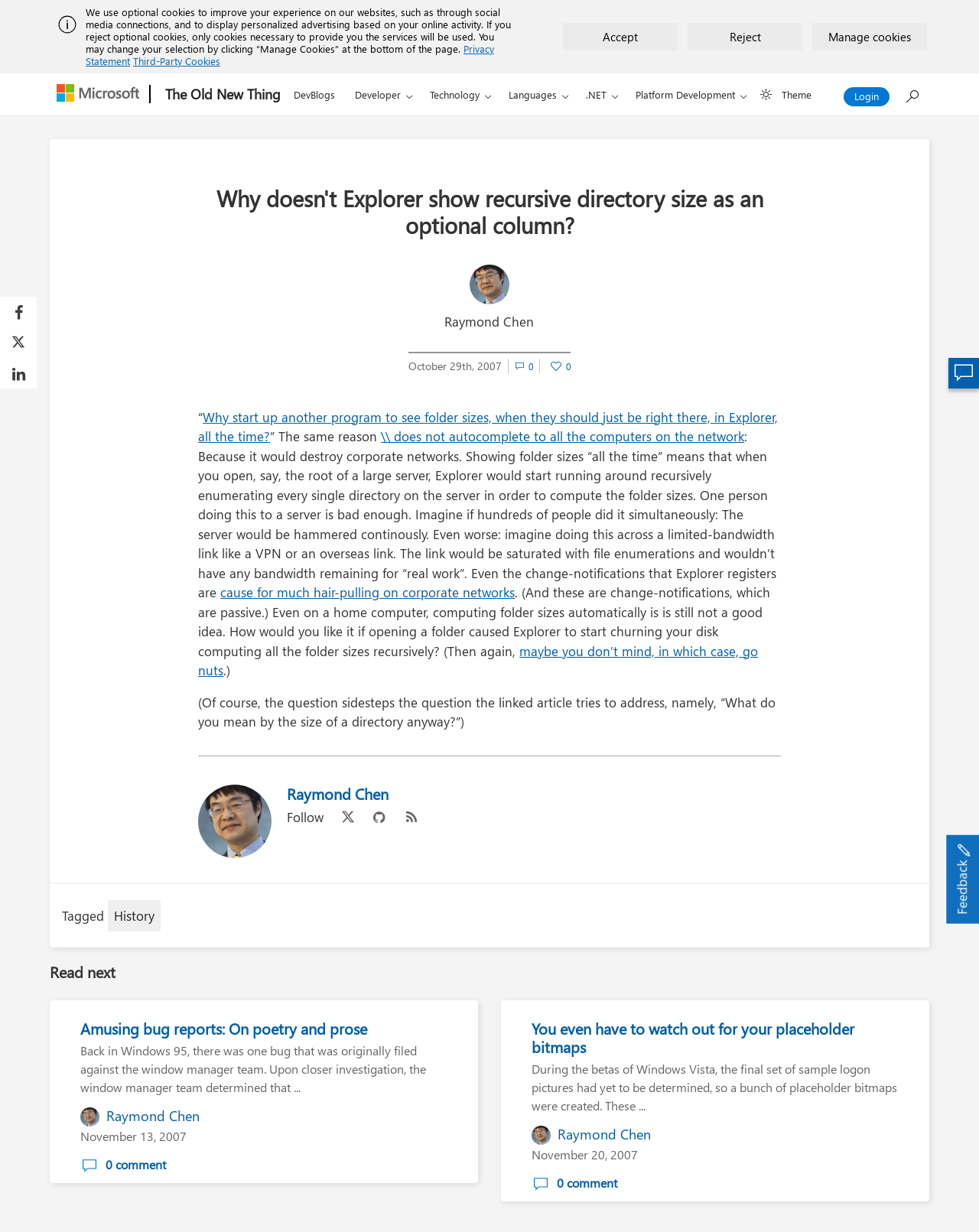Please respond to the question with a concise word or phrase:
What is the author of the article?

Raymond Chen